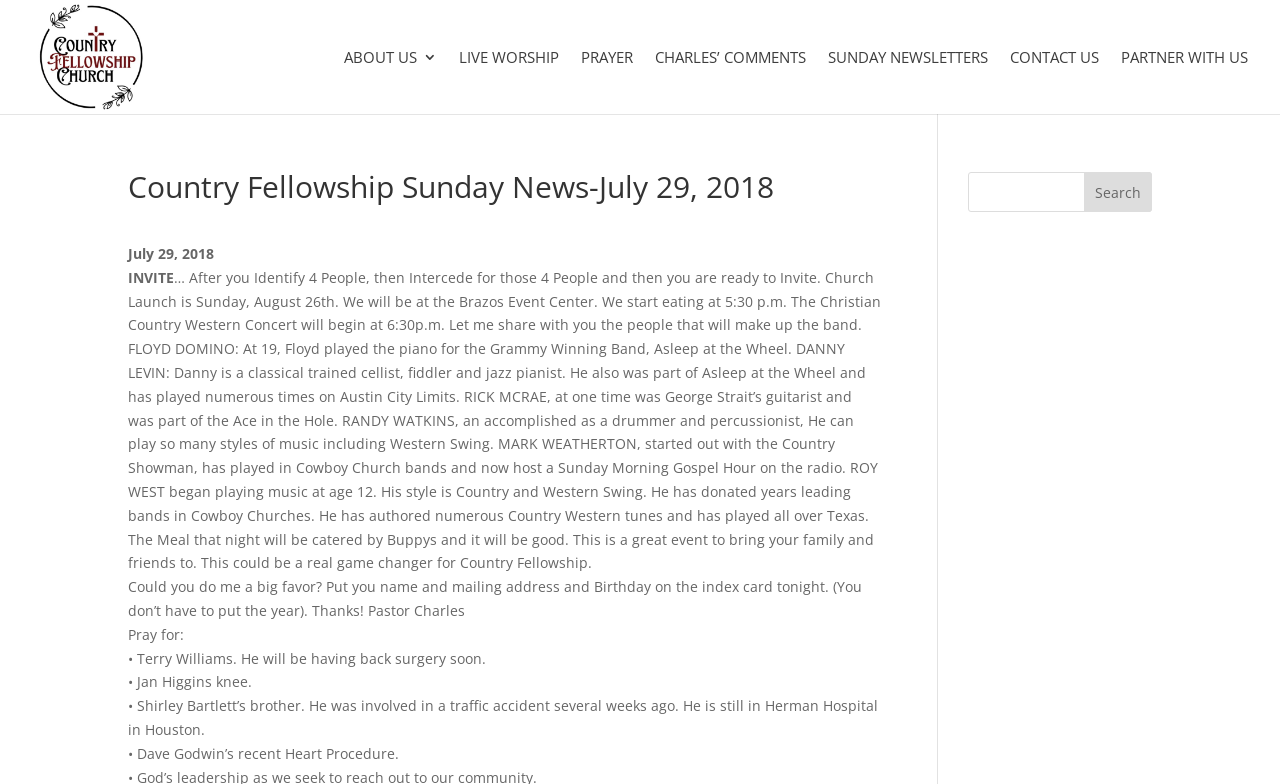Using the provided description Charles’ Comments, find the bounding box coordinates for the UI element. Provide the coordinates in (top-left x, top-left y, bottom-right x, bottom-right y) format, ensuring all values are between 0 and 1.

[0.512, 0.064, 0.63, 0.145]